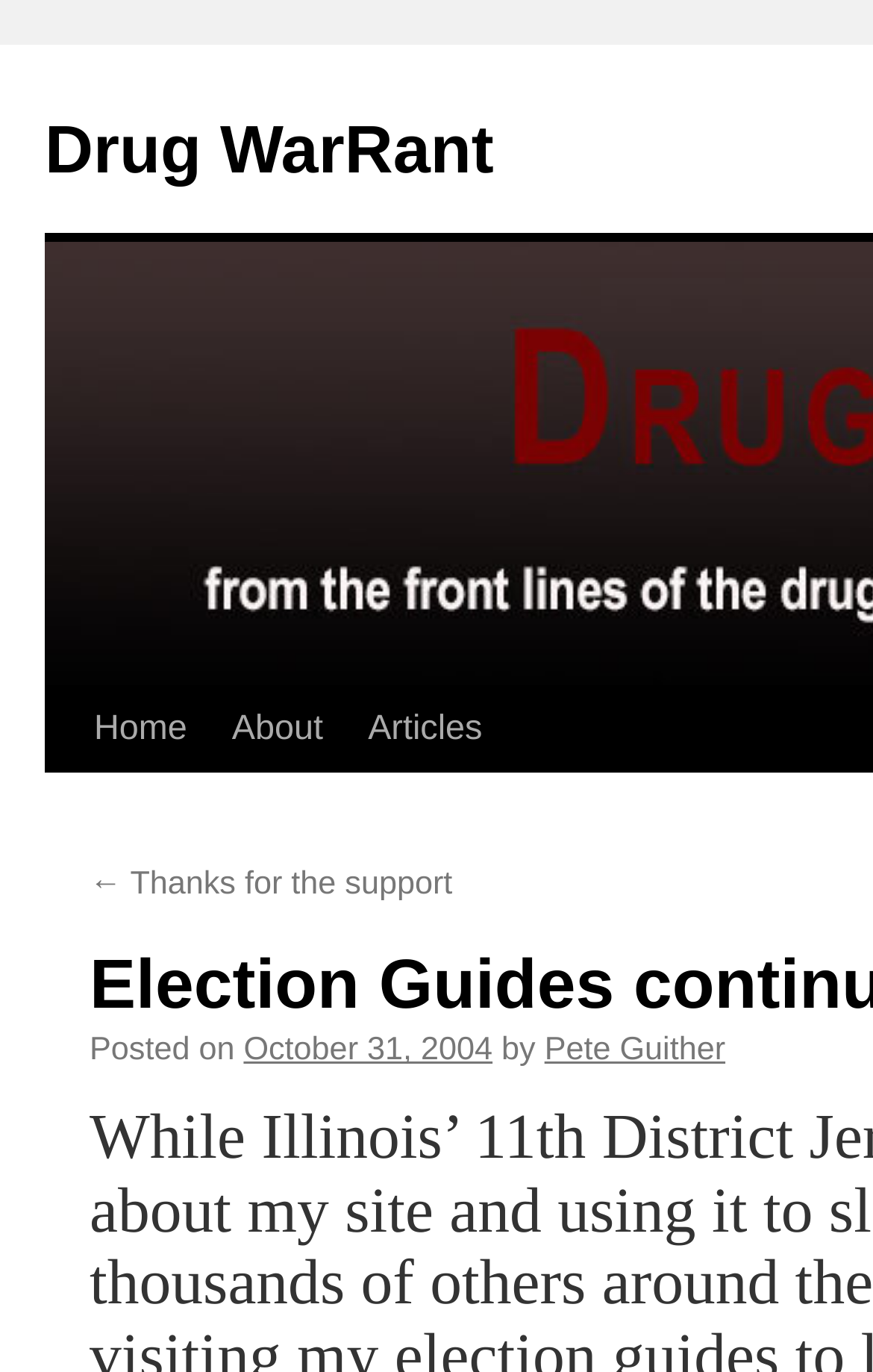Identify the bounding box coordinates for the UI element described by the following text: "← Thanks for the support". Provide the coordinates as four float numbers between 0 and 1, in the format [left, top, right, bottom].

[0.103, 0.632, 0.518, 0.658]